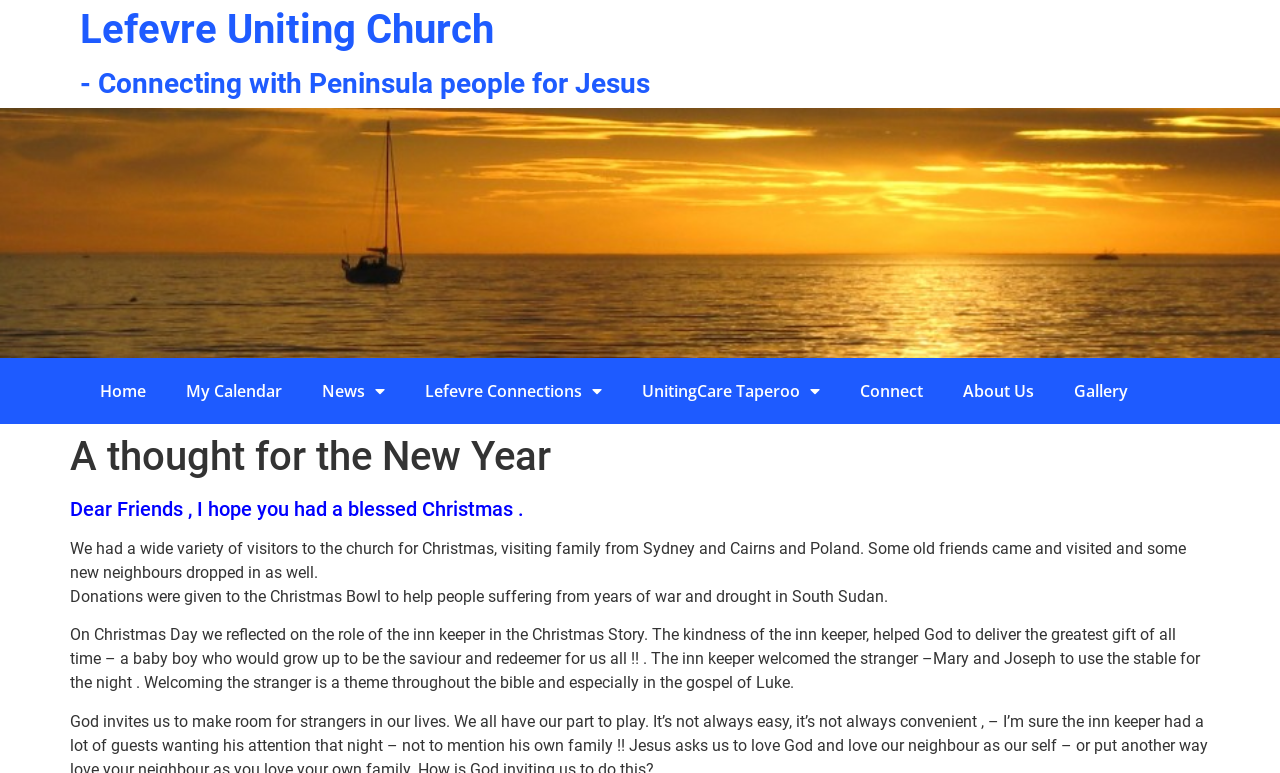Find the bounding box coordinates of the clickable area required to complete the following action: "Read About Us".

[0.737, 0.476, 0.823, 0.536]